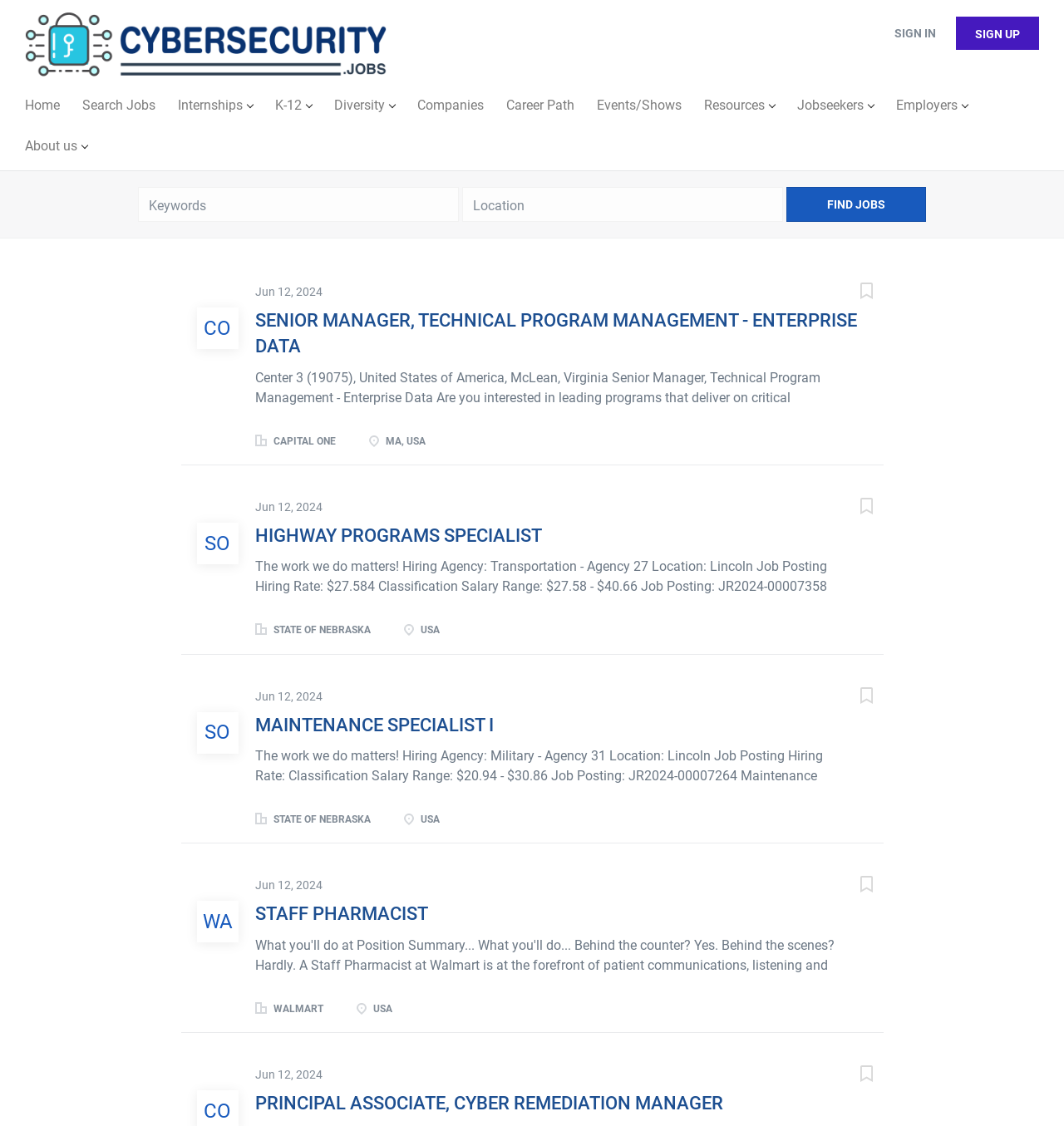Look at the image and write a detailed answer to the question: 
What is the company name associated with the 'HIGHWAY PROGRAMS SPECIALIST' job?

The job listing for 'HIGHWAY PROGRAMS SPECIALIST' mentions the company name as 'State of Nebraska', indicating that the job is associated with the State of Nebraska.